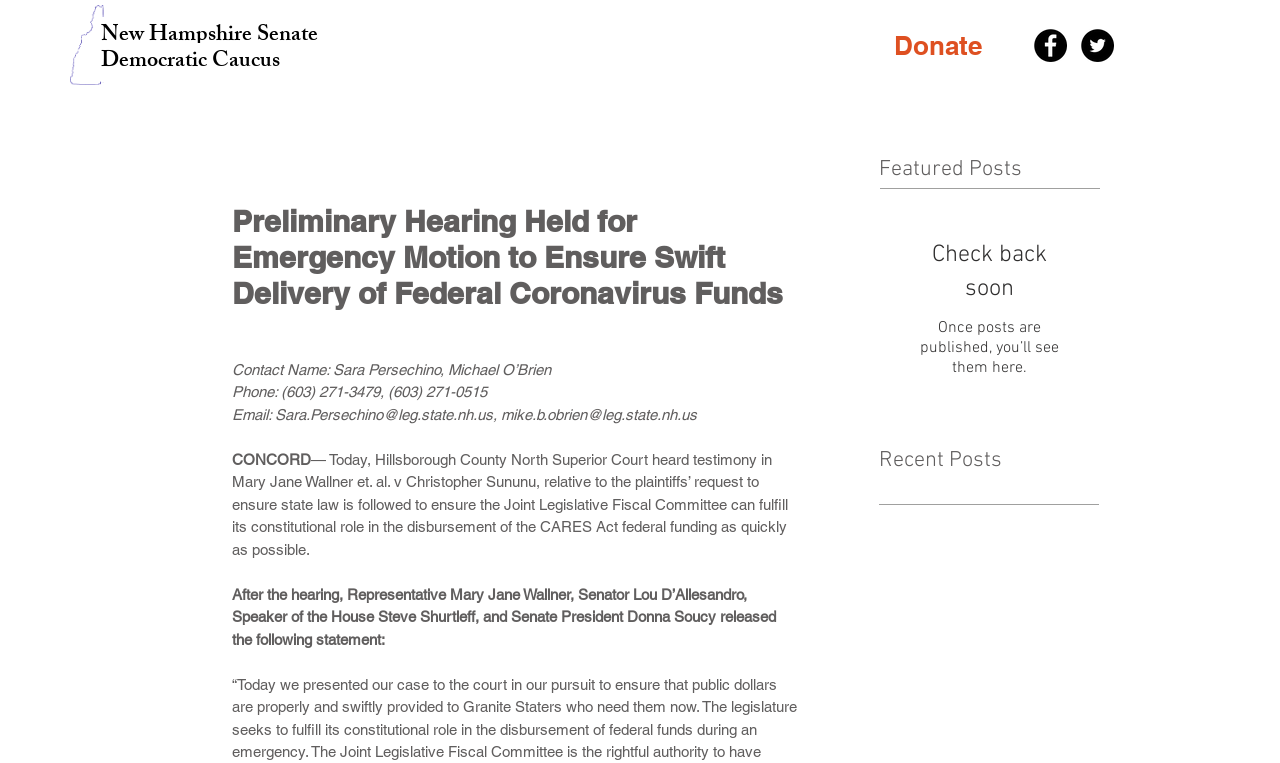Who are the contacts mentioned on the webpage?
Using the image as a reference, answer with just one word or a short phrase.

Sara Persechino, Michael O’Brien